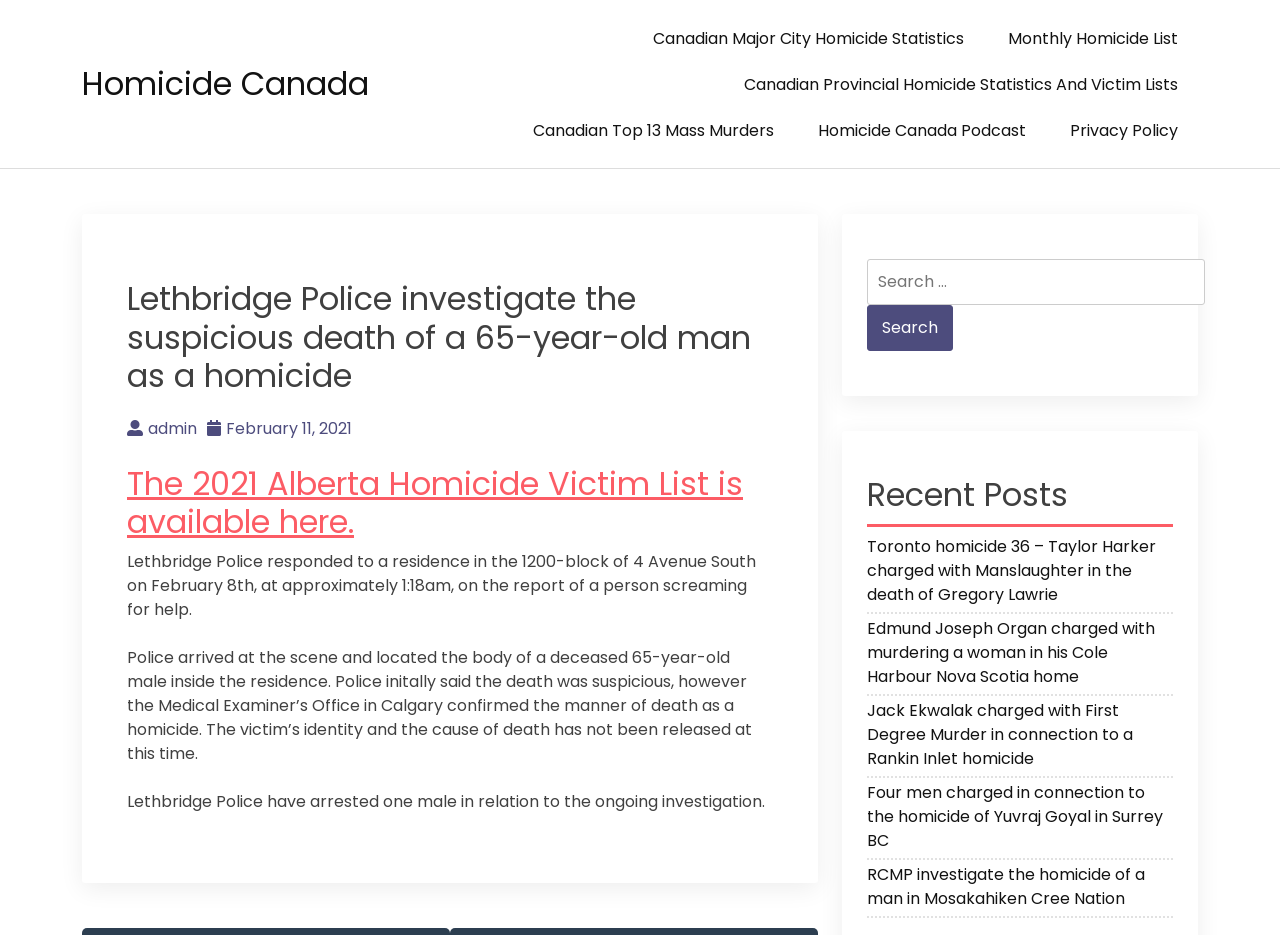Provide a thorough summary of the webpage.

The webpage is about a news article from Homicide Canada, specifically about the Lethbridge Police investigating the suspicious death of a 65-year-old man as a homicide. 

At the top of the page, there is a heading "Homicide Canada" with a link to the same name. Below it, there are several links to other related topics, such as "Canadian Major City Homicide Statistics", "Monthly Homicide List", and "Canadian Provincial Homicide Statistics And Victim Lists". 

The main article is divided into several sections. The first section has a heading "Lethbridge Police investigate the suspicious death of a 65-year-old man as a homicide" and provides details about the incident, including the location, time, and circumstances of the death. 

Below this section, there is a link to "The 2021 Alberta Homicide Victim List" and then three paragraphs of text describing the police response, the discovery of the body, and the arrest of a suspect. 

On the right side of the page, there is a search bar with a heading "Search for:" and a button to submit the search query. 

Further down, there is a section with a heading "Recent Posts" that lists five links to other news articles about homicides in different locations across Canada. 

At the very bottom of the page, there is a heading "Post navigation" and a button with an icon.